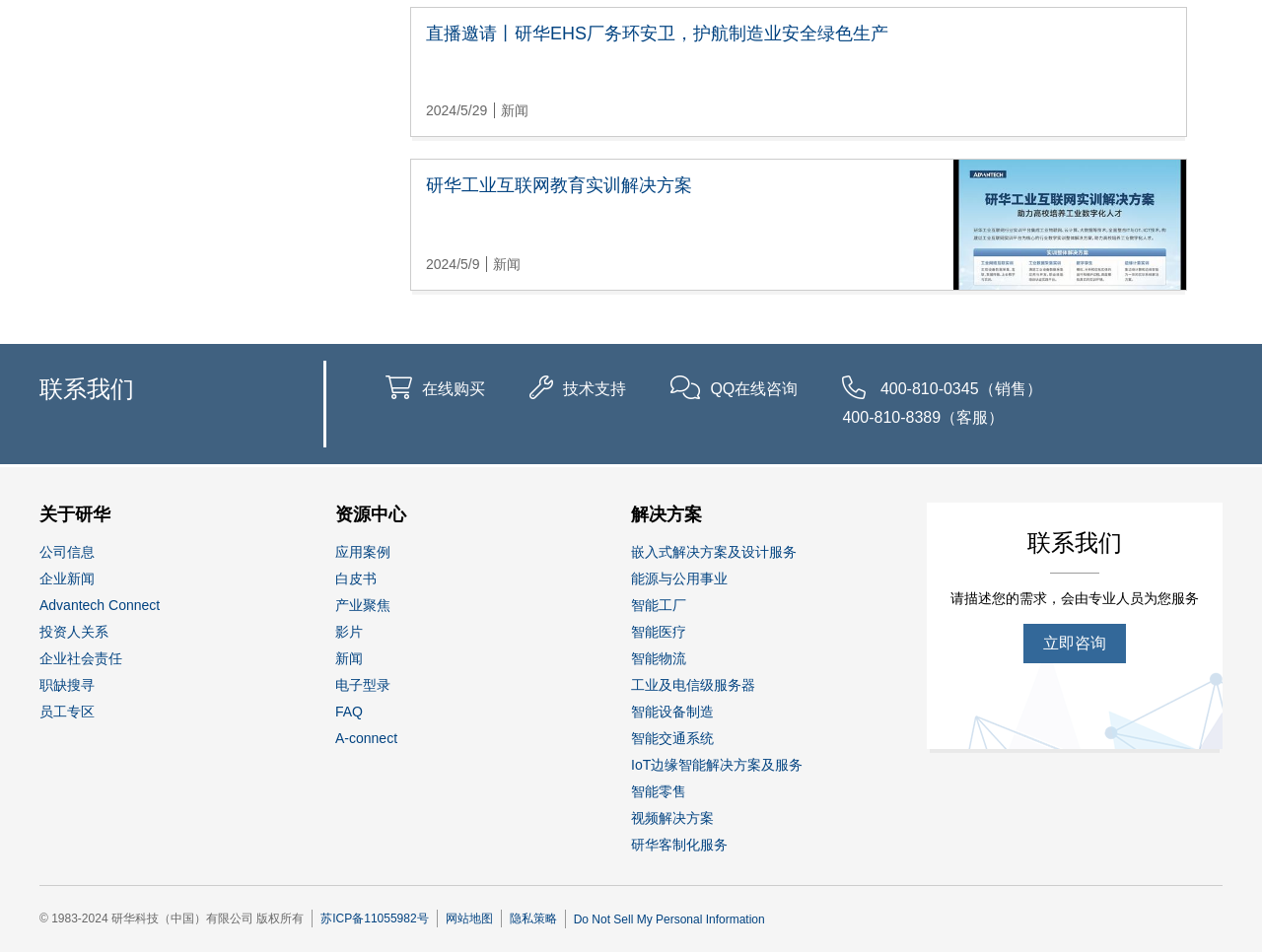Please identify the bounding box coordinates of the area I need to click to accomplish the following instruction: "Contact us through 400-810-0345（销售）".

[0.698, 0.4, 0.825, 0.417]